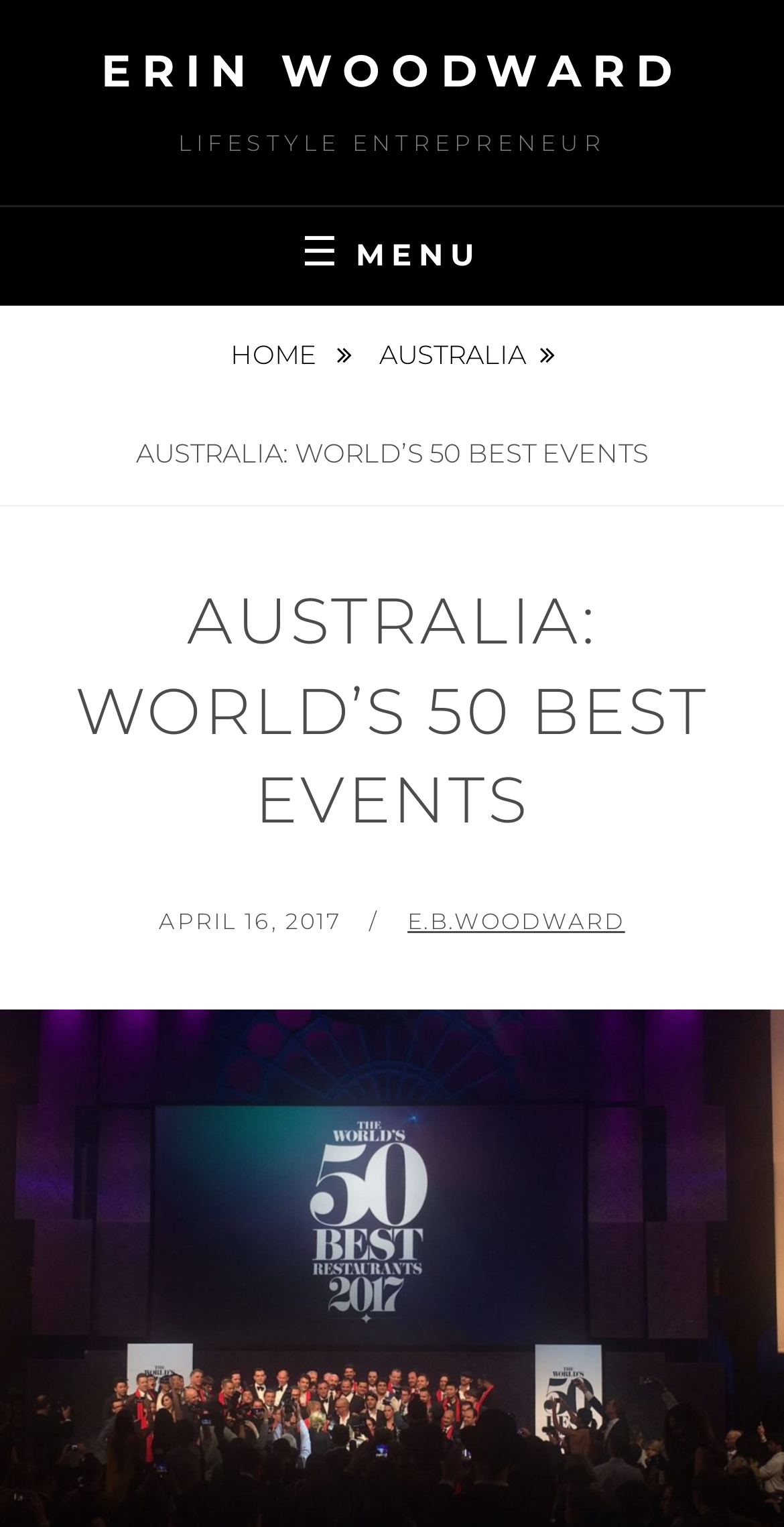Find the bounding box coordinates for the UI element whose description is: "Erin Woodward". The coordinates should be four float numbers between 0 and 1, in the format [left, top, right, bottom].

[0.129, 0.029, 0.871, 0.065]